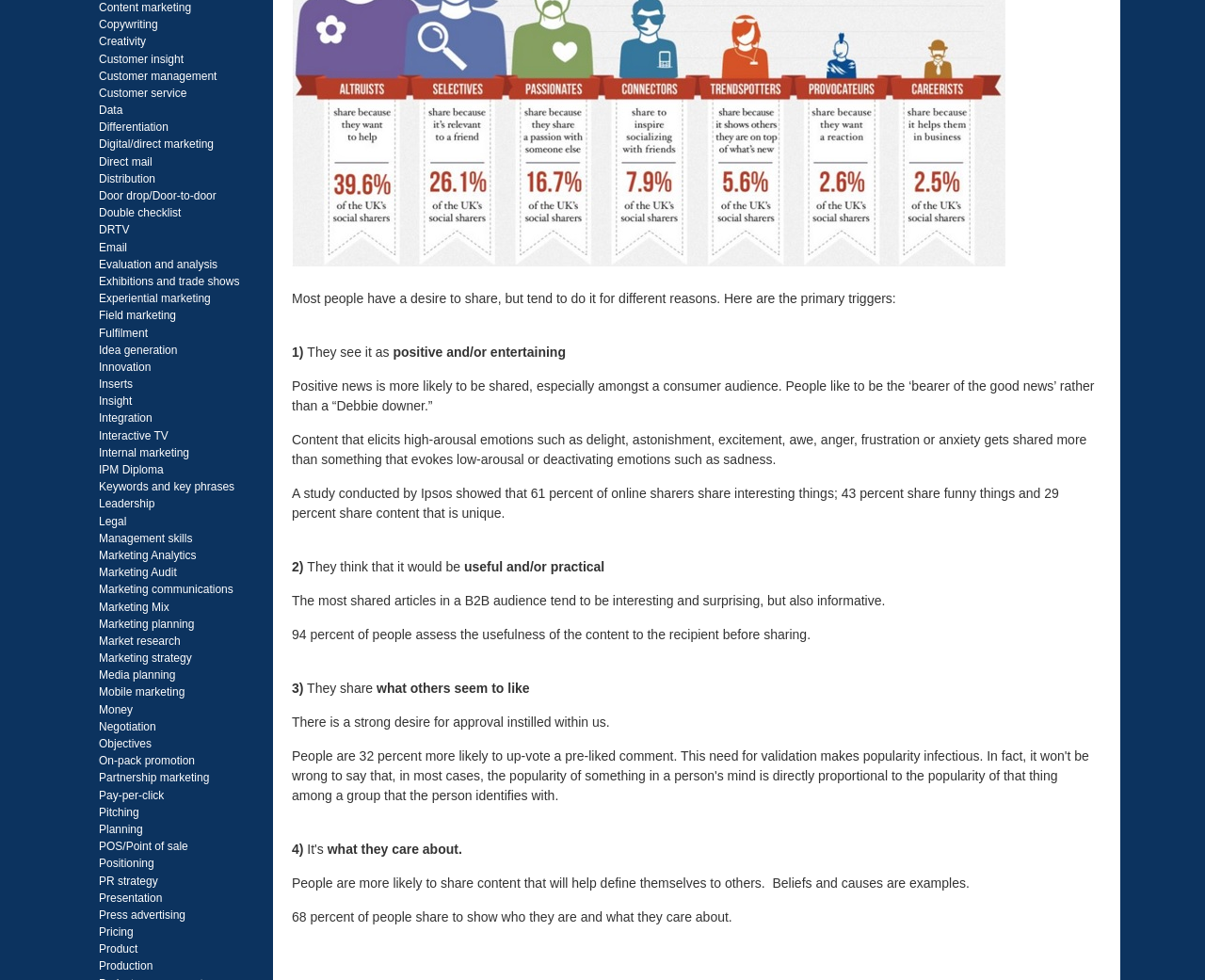Locate the bounding box coordinates for the element described below: "POS/Point of sale". The coordinates must be four float values between 0 and 1, formatted as [left, top, right, bottom].

[0.082, 0.857, 0.156, 0.87]